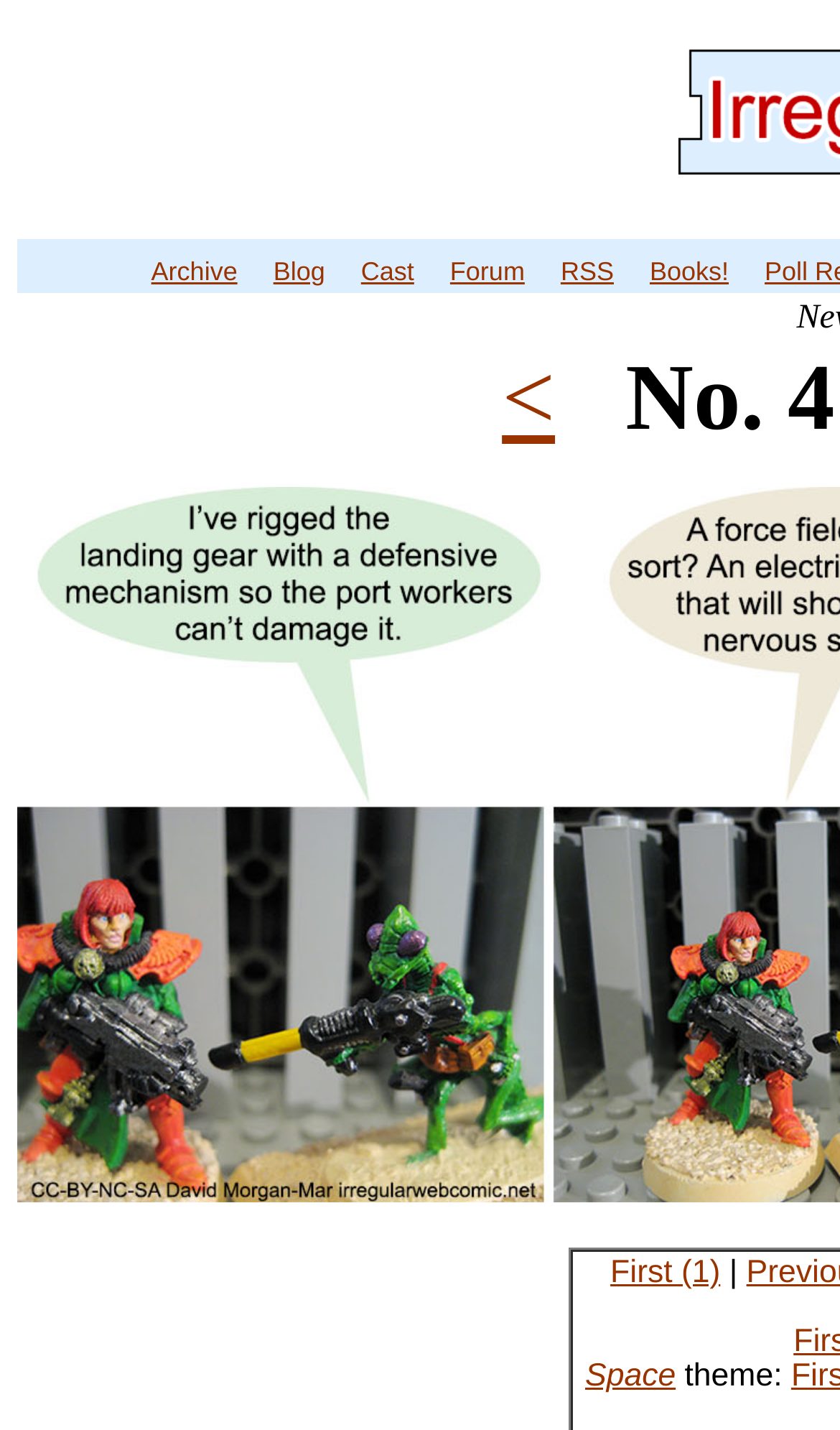Refer to the element description Fraud and identify the corresponding bounding box in the screenshot. Format the coordinates as (top-left x, top-left y, bottom-right x, bottom-right y) with values in the range of 0 to 1.

None